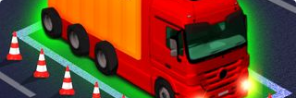Answer the question in a single word or phrase:
What is the purpose of the traffic cones in the image?

Enhance driving simulation theme